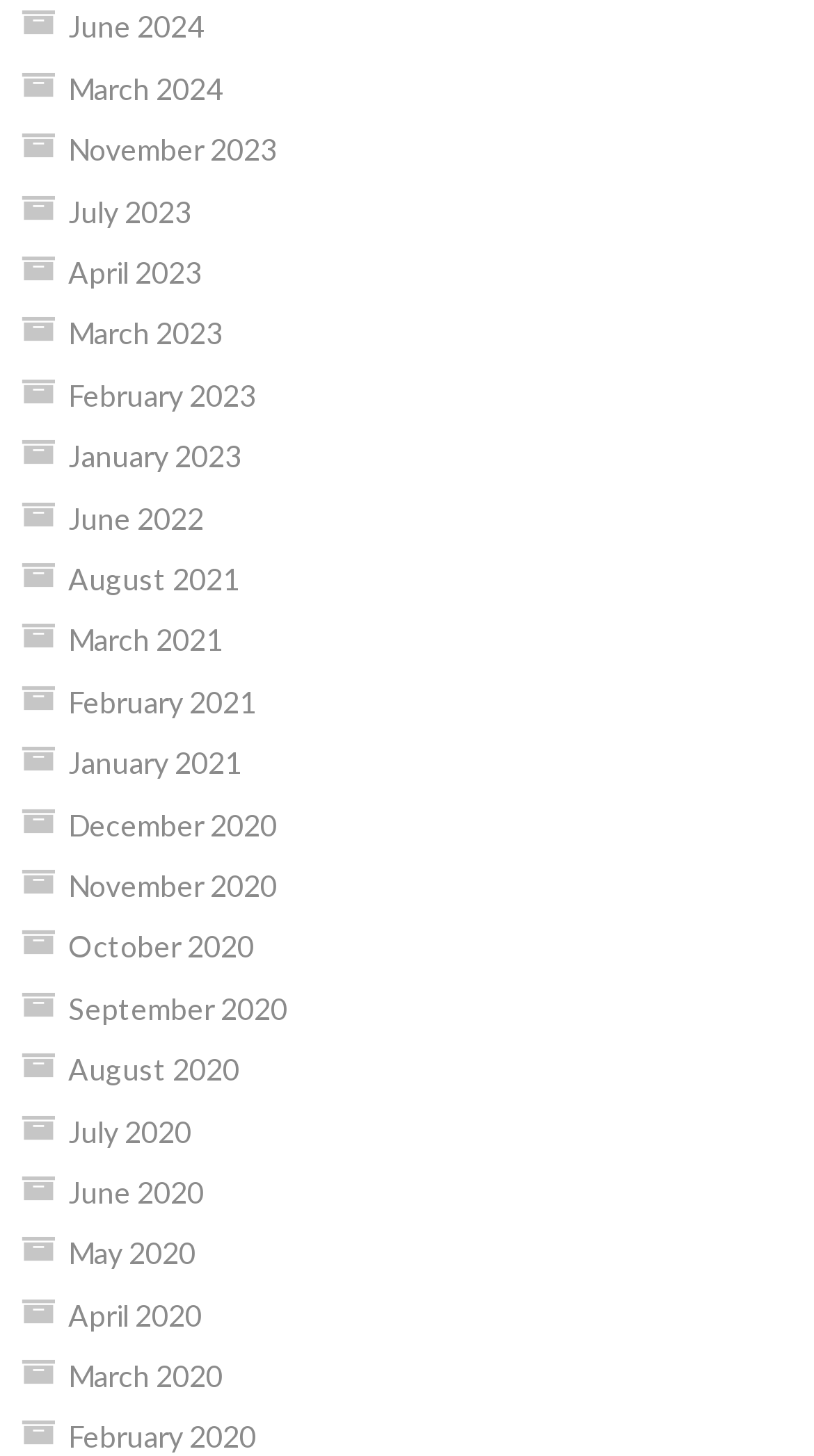Provide a single word or phrase answer to the question: 
How many months are listed in 2023?

5